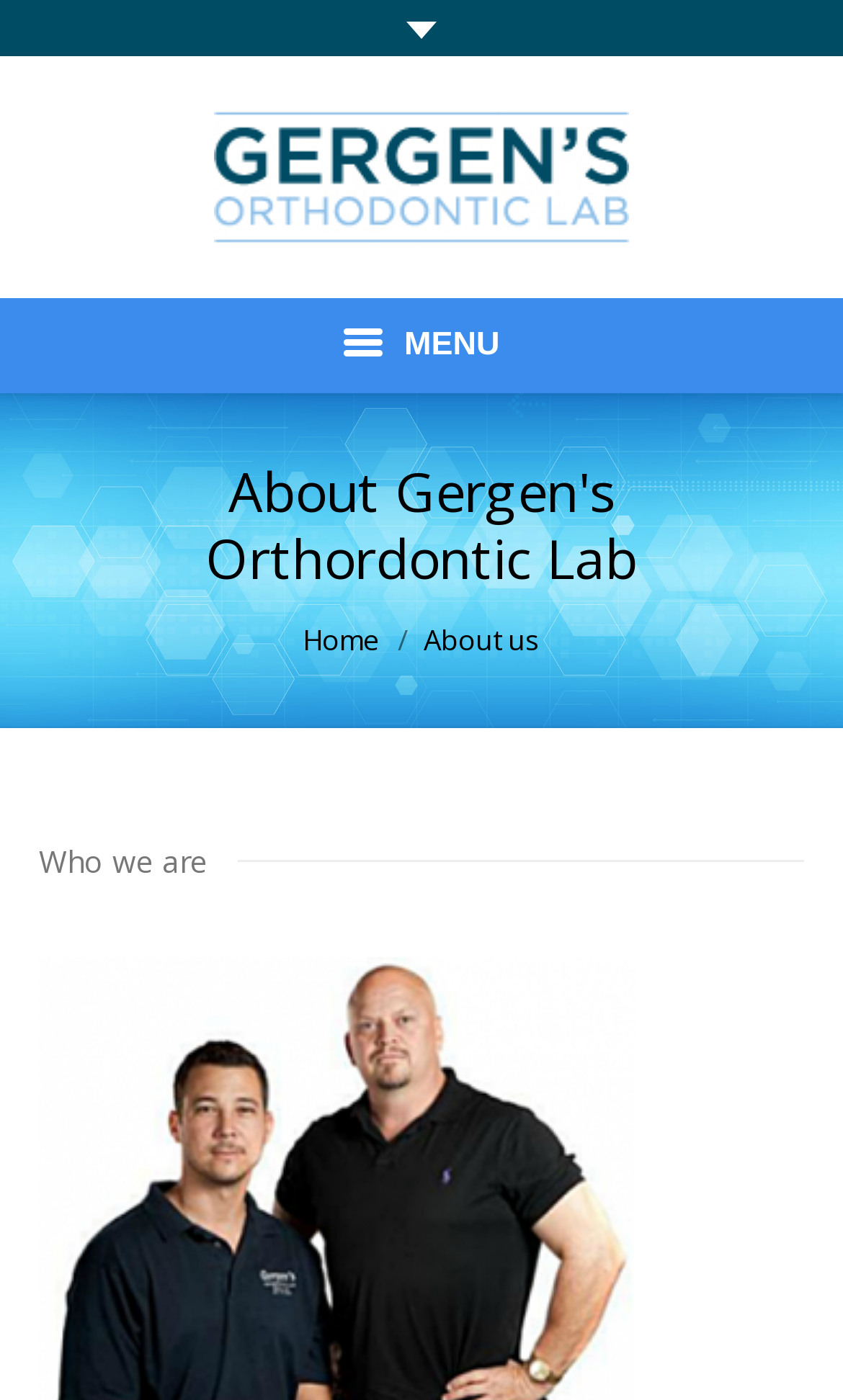Locate the coordinates of the bounding box for the clickable region that fulfills this instruction: "Click the MENU link".

[0.0, 0.213, 1.0, 0.281]